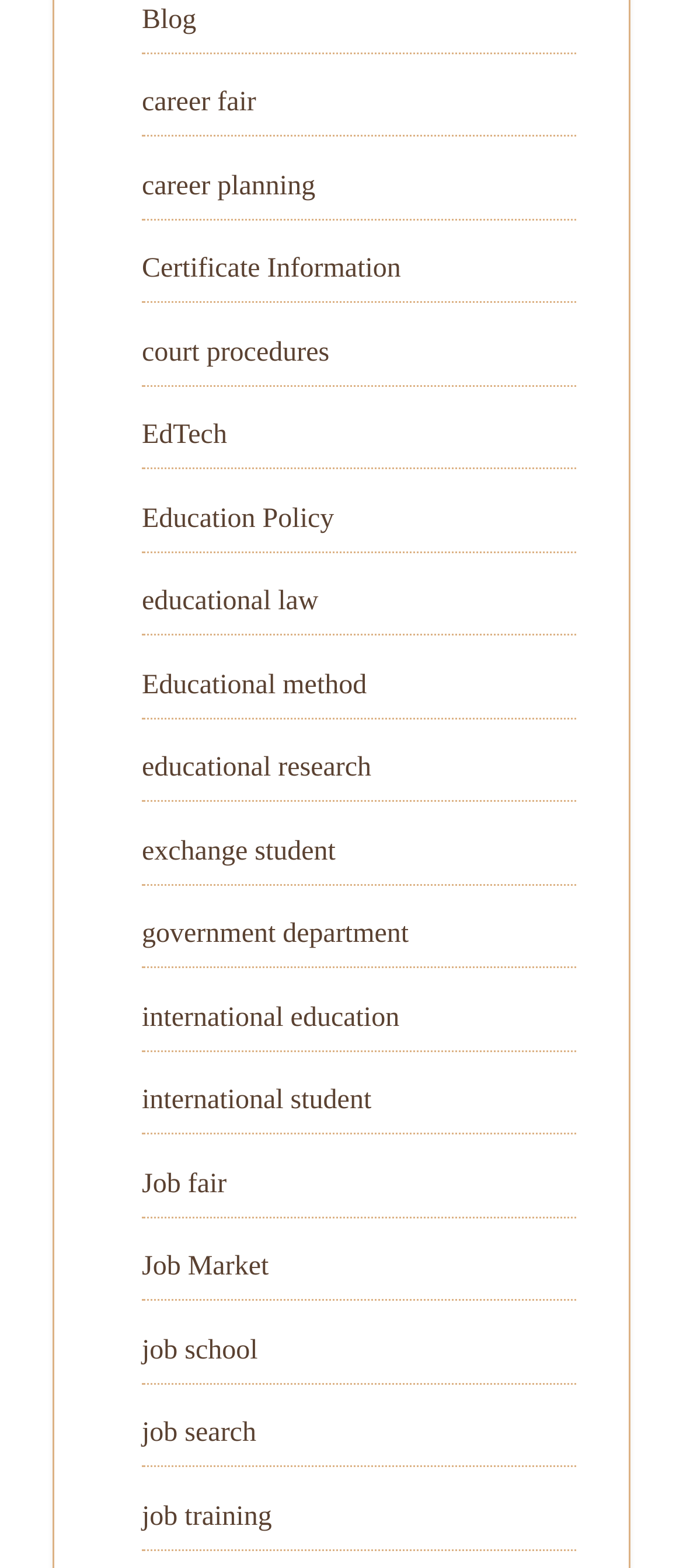Determine the bounding box coordinates for the area that should be clicked to carry out the following instruction: "visit the blog".

[0.208, 0.003, 0.288, 0.022]